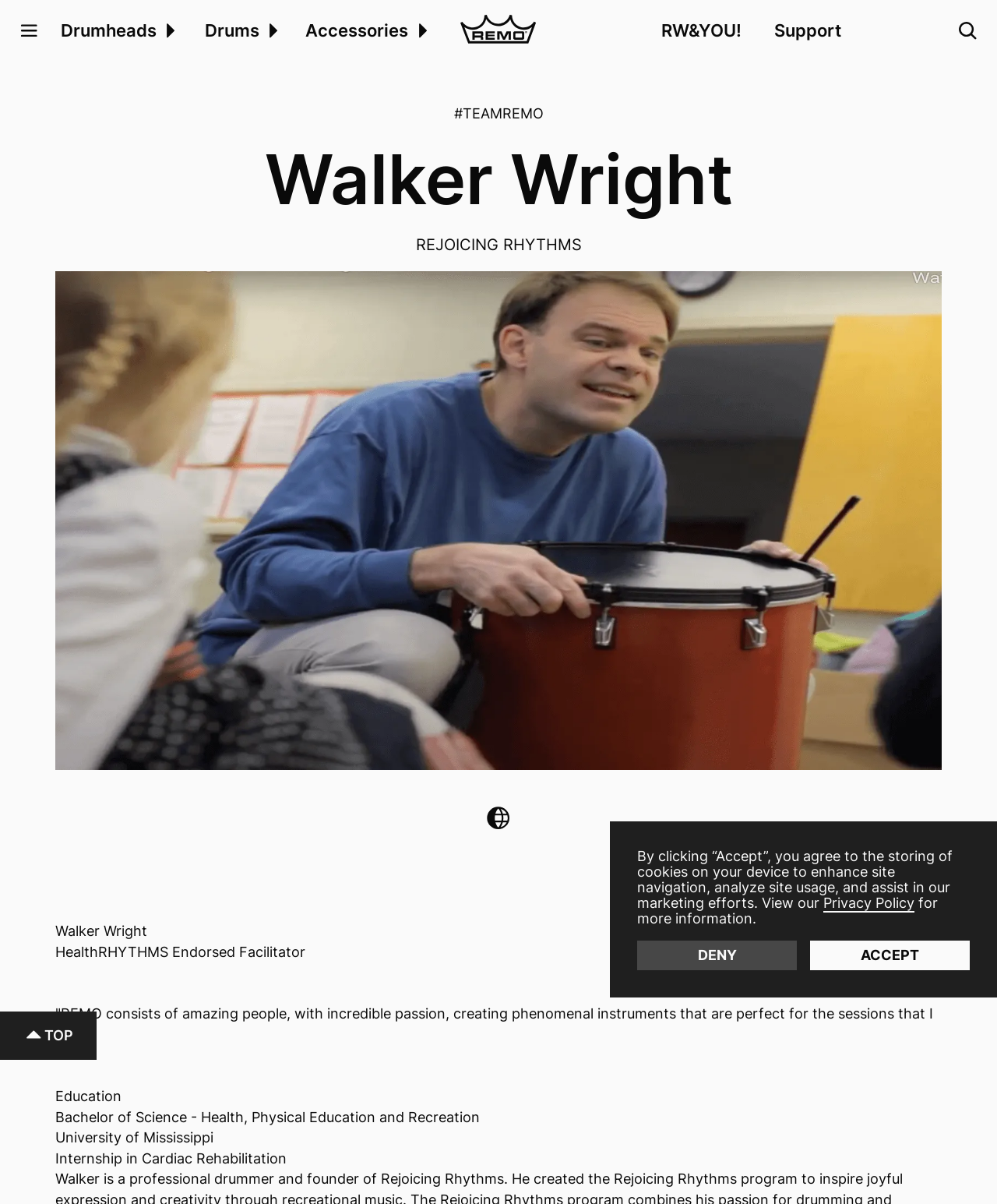What is the profession of Walker Wright?
Look at the image and answer with only one word or phrase.

HealthRHYTHMS Endorsed Facilitator